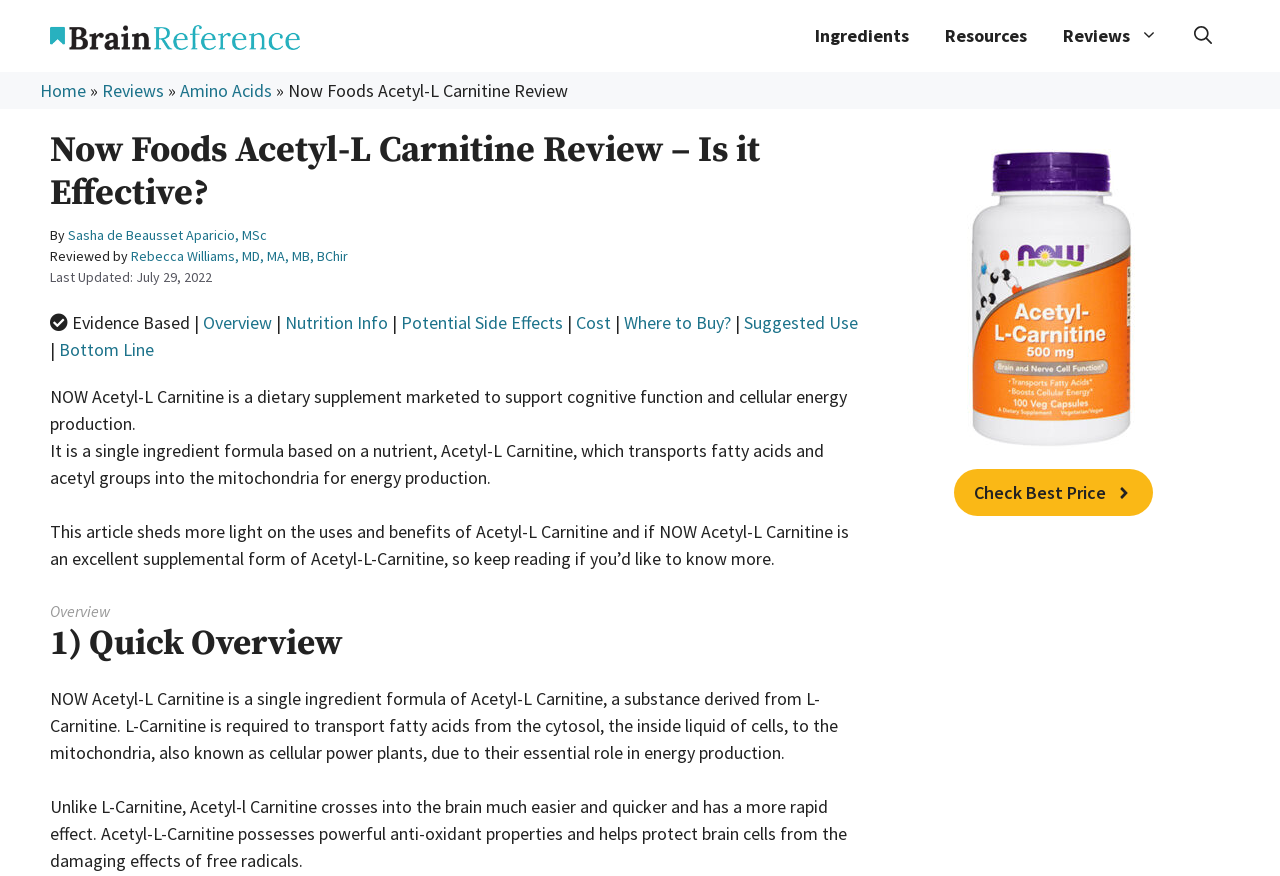For the element described, predict the bounding box coordinates as (top-left x, top-left y, bottom-right x, bottom-right y). All values should be between 0 and 1. Element description: Potential Side Effects

[0.313, 0.355, 0.44, 0.382]